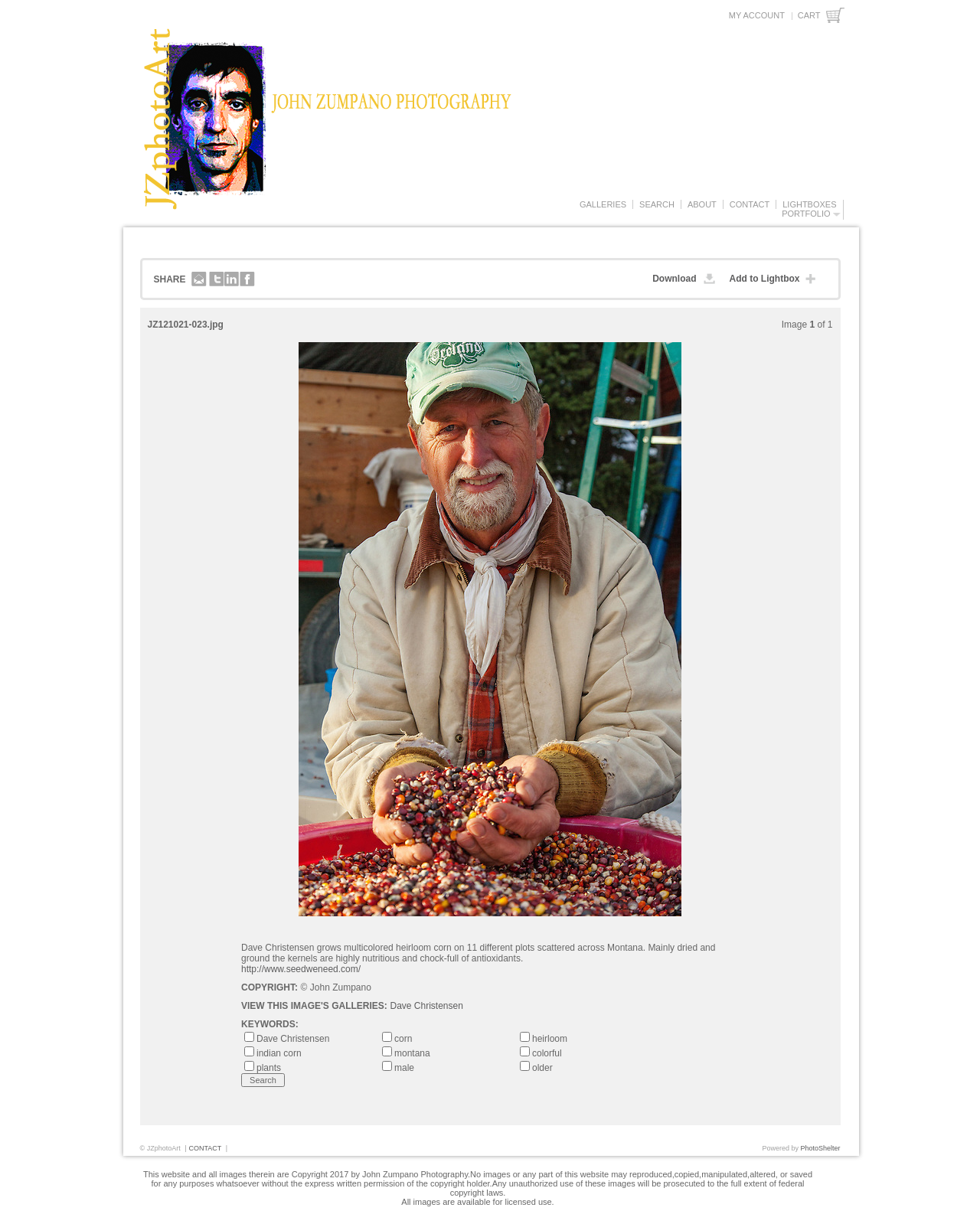Point out the bounding box coordinates of the section to click in order to follow this instruction: "Download the image".

[0.666, 0.222, 0.736, 0.234]